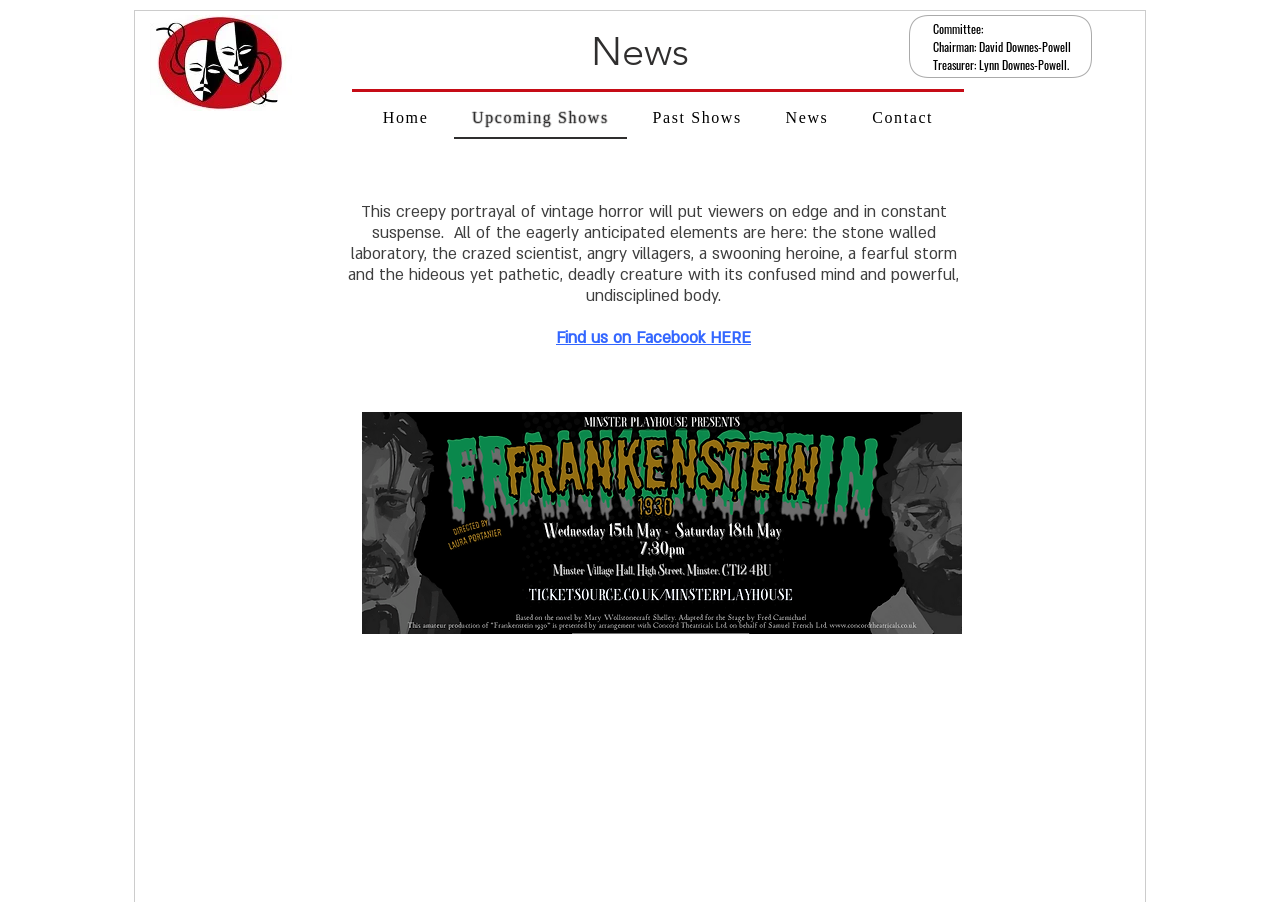Please identify the bounding box coordinates of the clickable area that will fulfill the following instruction: "Click on Home". The coordinates should be in the format of four float numbers between 0 and 1, i.e., [left, top, right, bottom].

[0.285, 0.099, 0.349, 0.143]